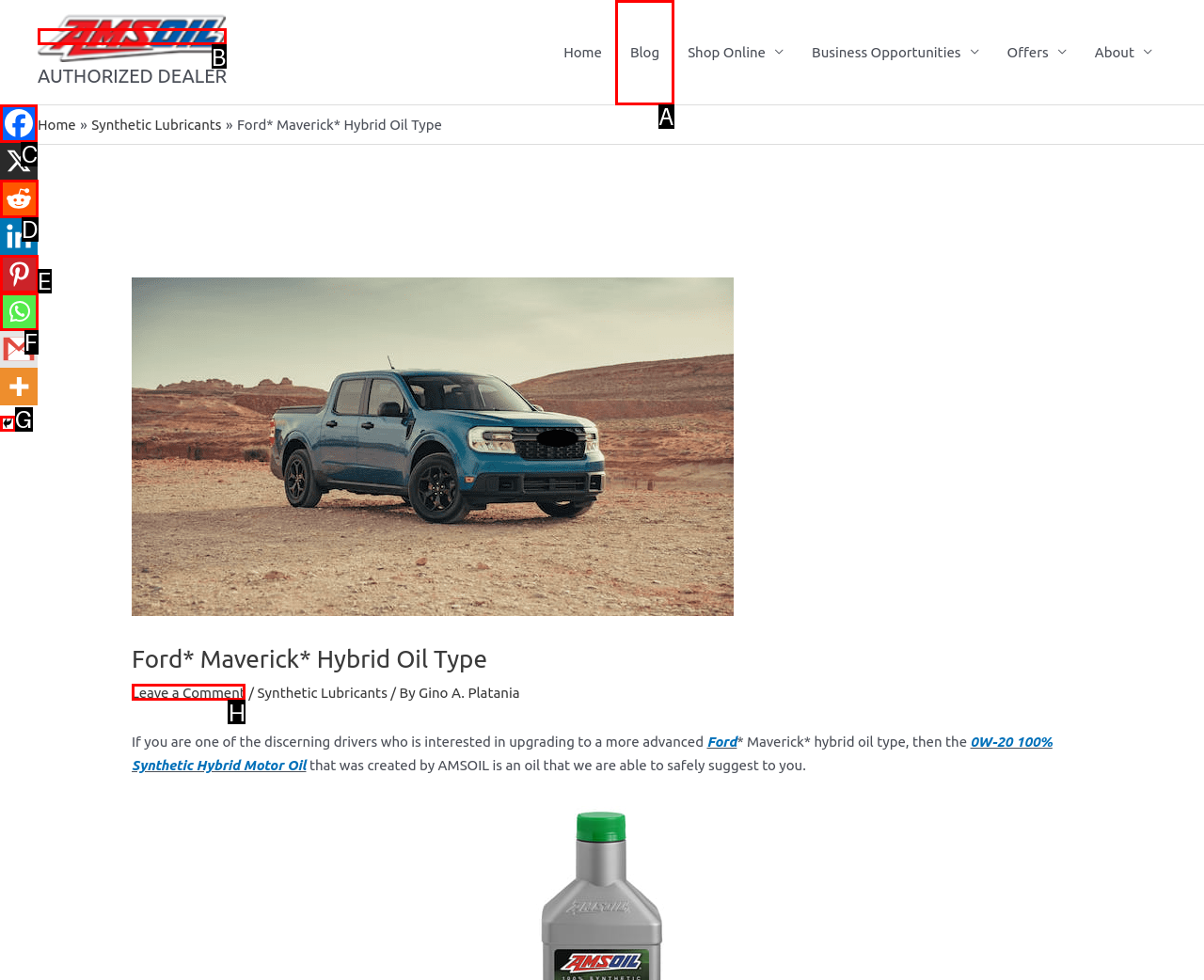Based on the task: Visit the Facebook page, which UI element should be clicked? Answer with the letter that corresponds to the correct option from the choices given.

C